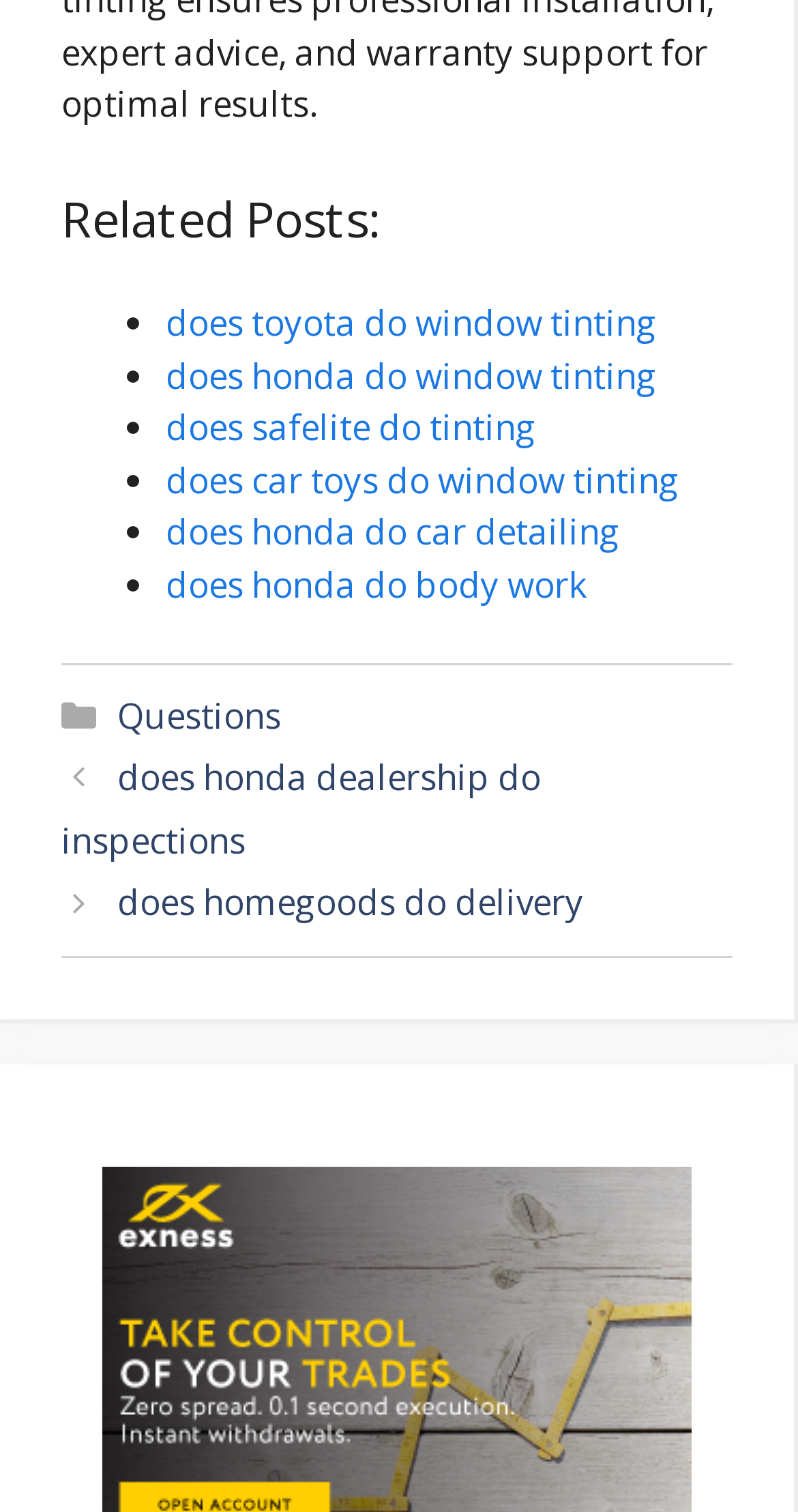How many related posts are listed on the webpage?
Look at the screenshot and provide an in-depth answer.

The webpage lists 6 related posts, each represented by a link preceded by a bullet point, under the heading 'Related Posts:'.